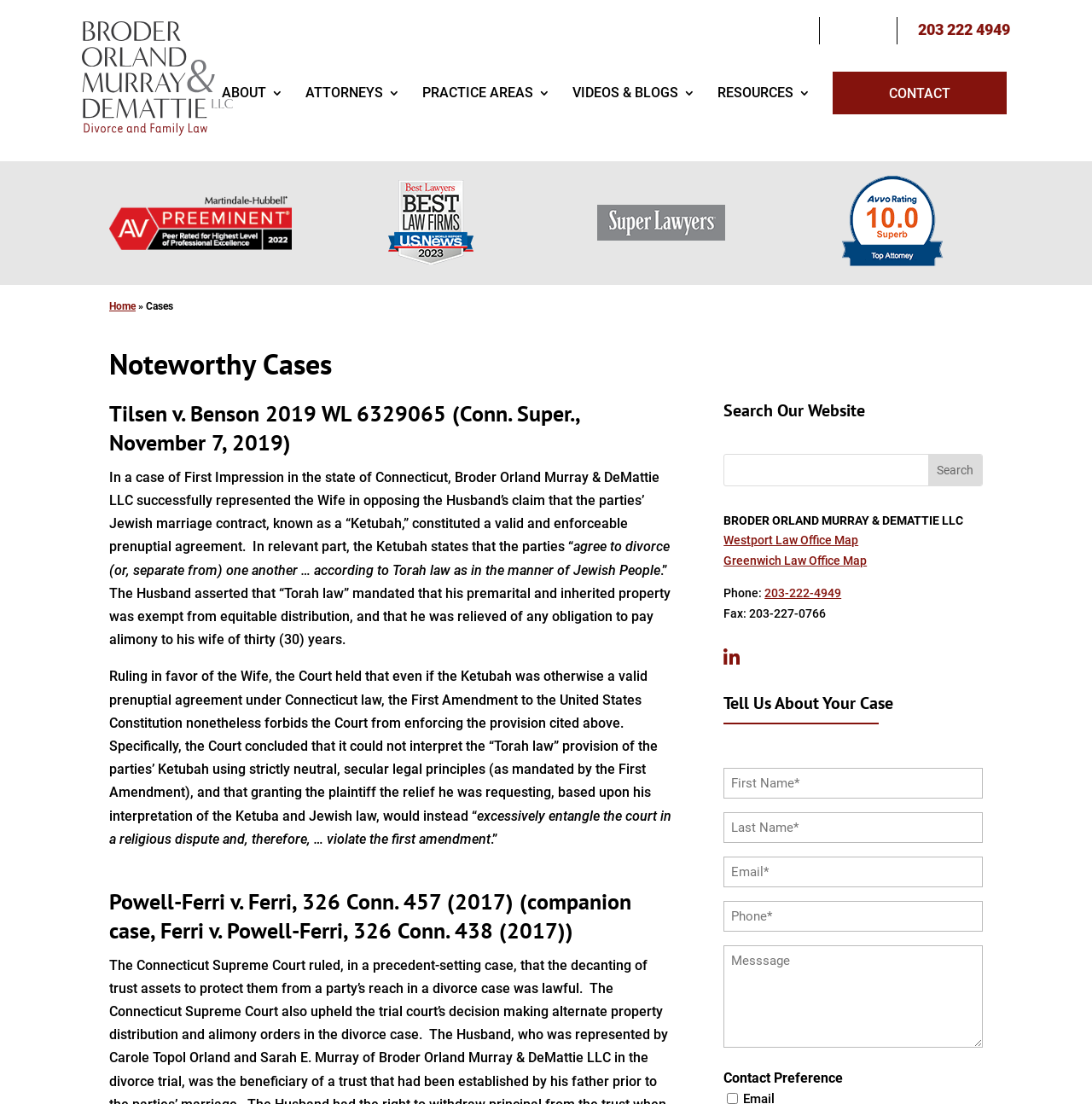Locate the bounding box coordinates of the area where you should click to accomplish the instruction: "Enter your first name".

[0.663, 0.696, 0.9, 0.724]